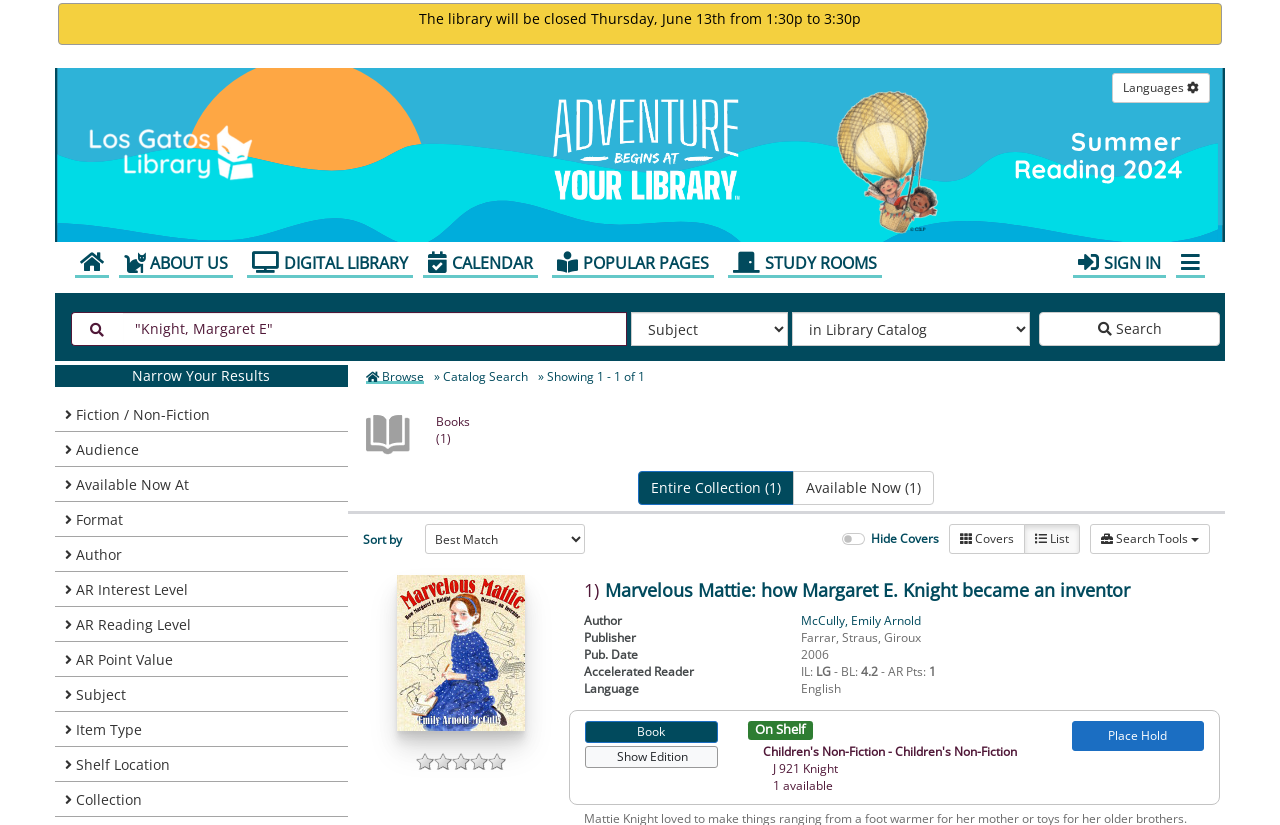What is the name of the library?
Please answer the question with a single word or phrase, referencing the image.

Los Gatos Library